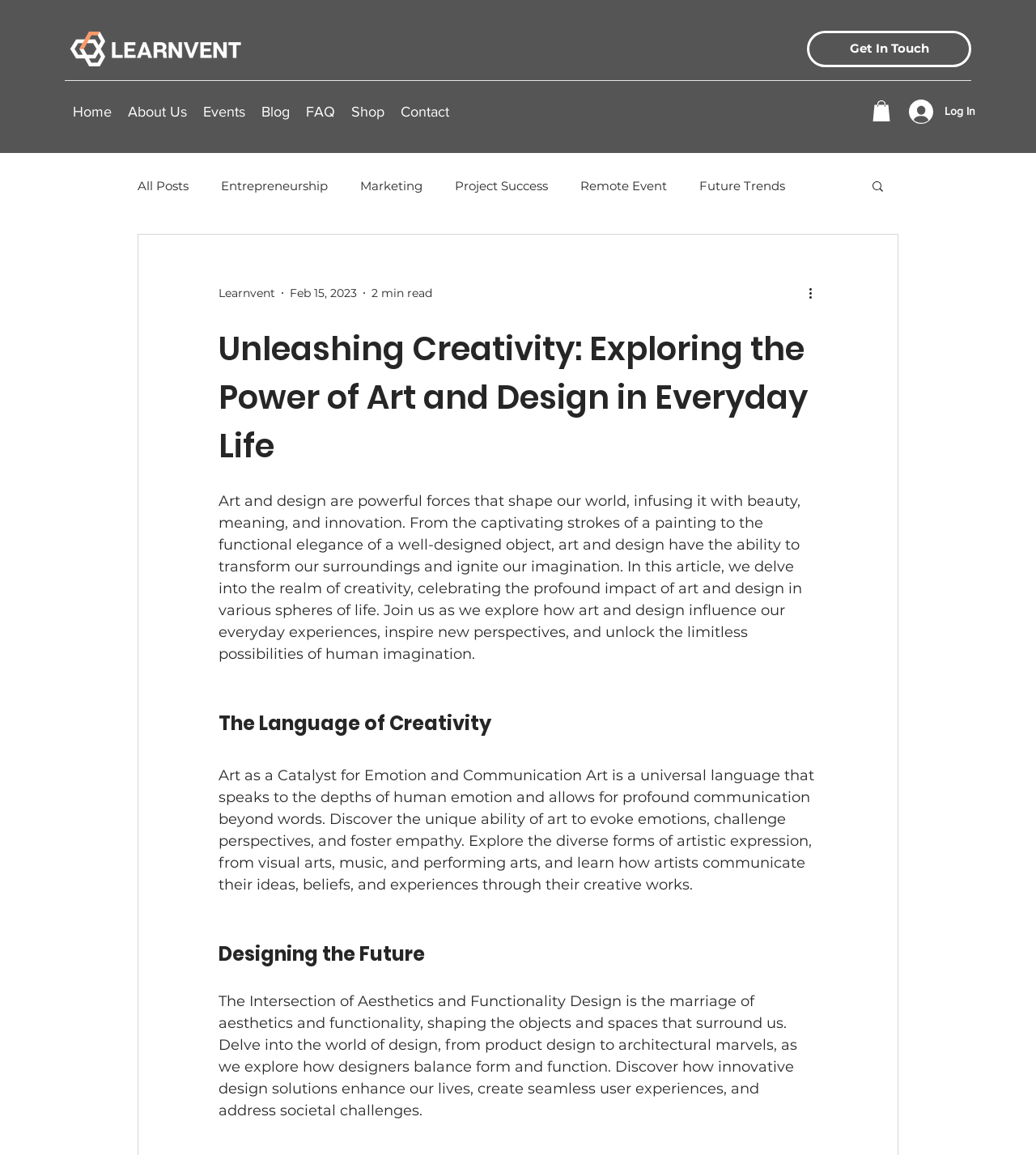Given the element description Get In Touch, specify the bounding box coordinates of the corresponding UI element in the format (top-left x, top-left y, bottom-right x, bottom-right y). All values must be between 0 and 1.

[0.779, 0.027, 0.938, 0.058]